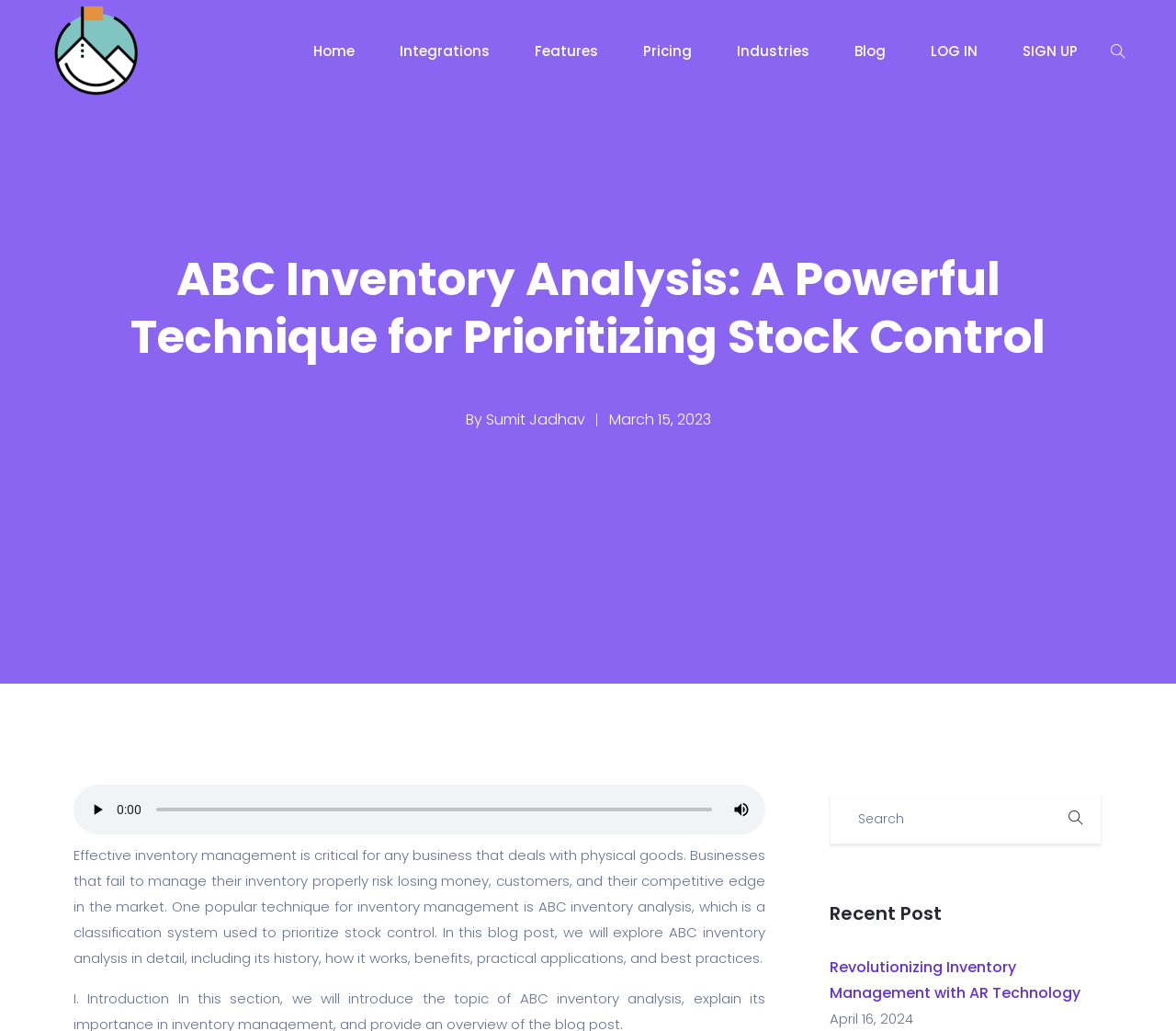Identify the bounding box for the UI element specified in this description: "Documentation". The coordinates must be four float numbers between 0 and 1, formatted as [left, top, right, bottom].

None